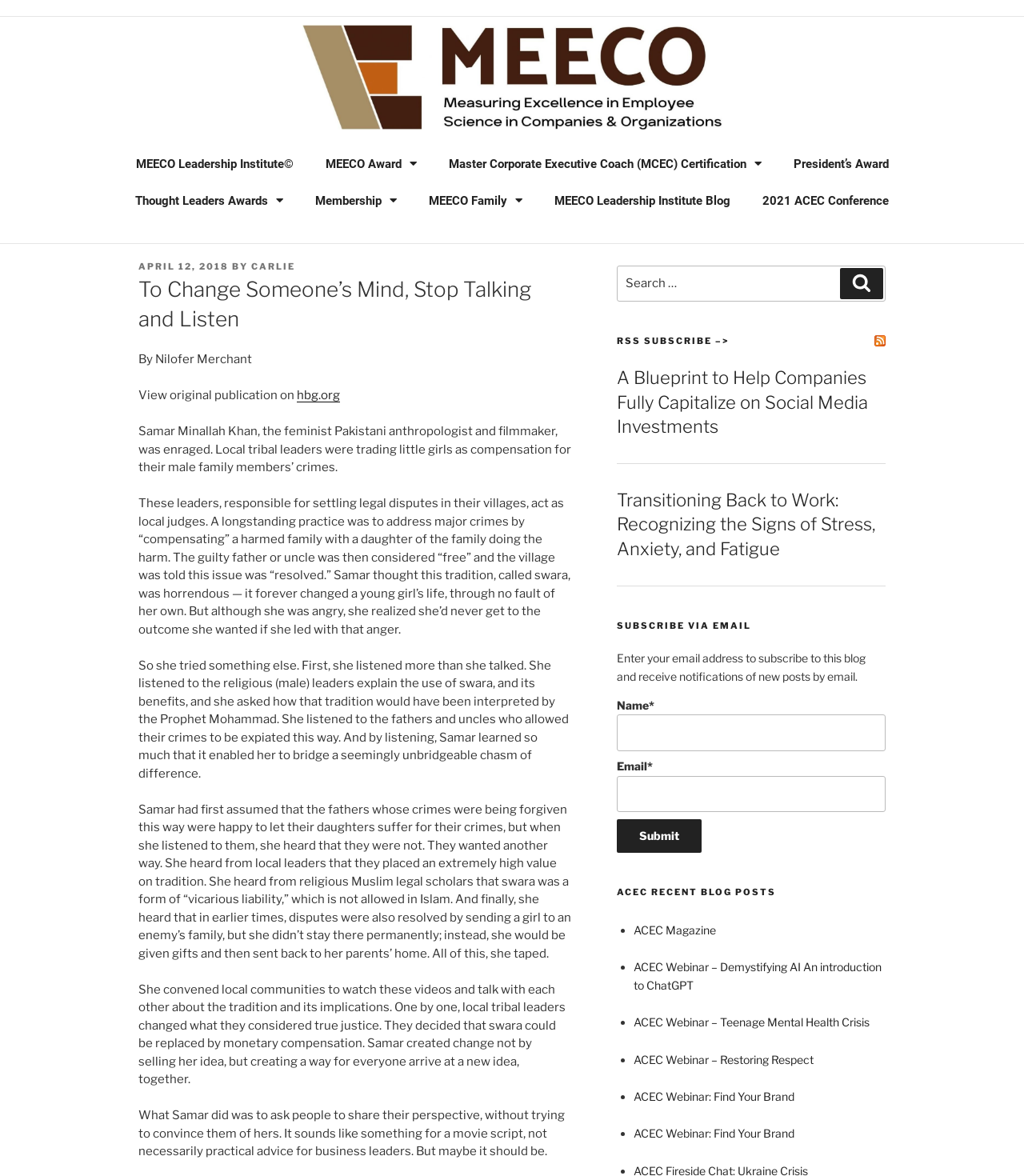Provide the bounding box coordinates for the UI element that is described by this text: "ACEC Webinar: Find Your Brand". The coordinates should be in the form of four float numbers between 0 and 1: [left, top, right, bottom].

[0.619, 0.958, 0.776, 0.97]